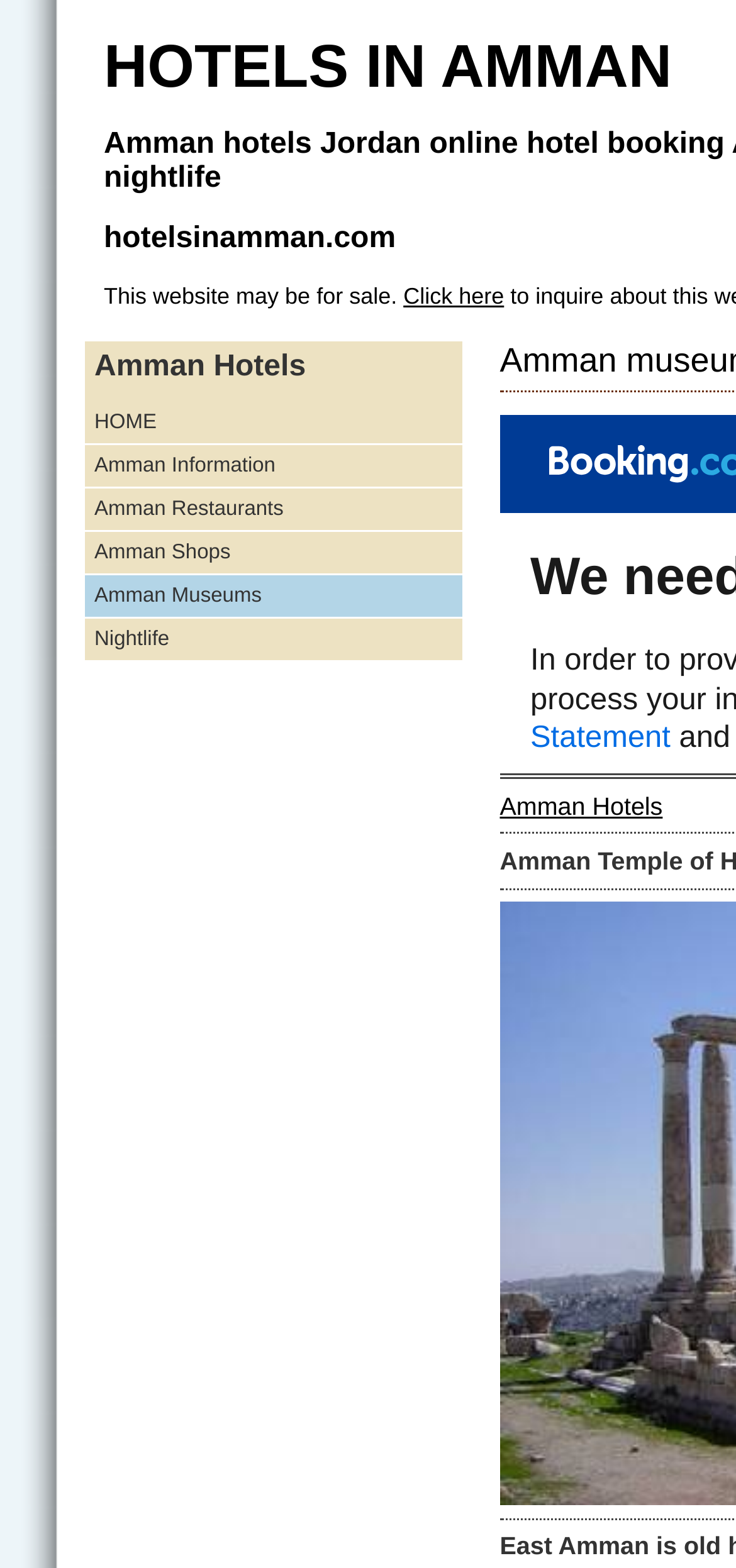Could you highlight the region that needs to be clicked to execute the instruction: "check Nightlife"?

[0.115, 0.395, 0.628, 0.422]